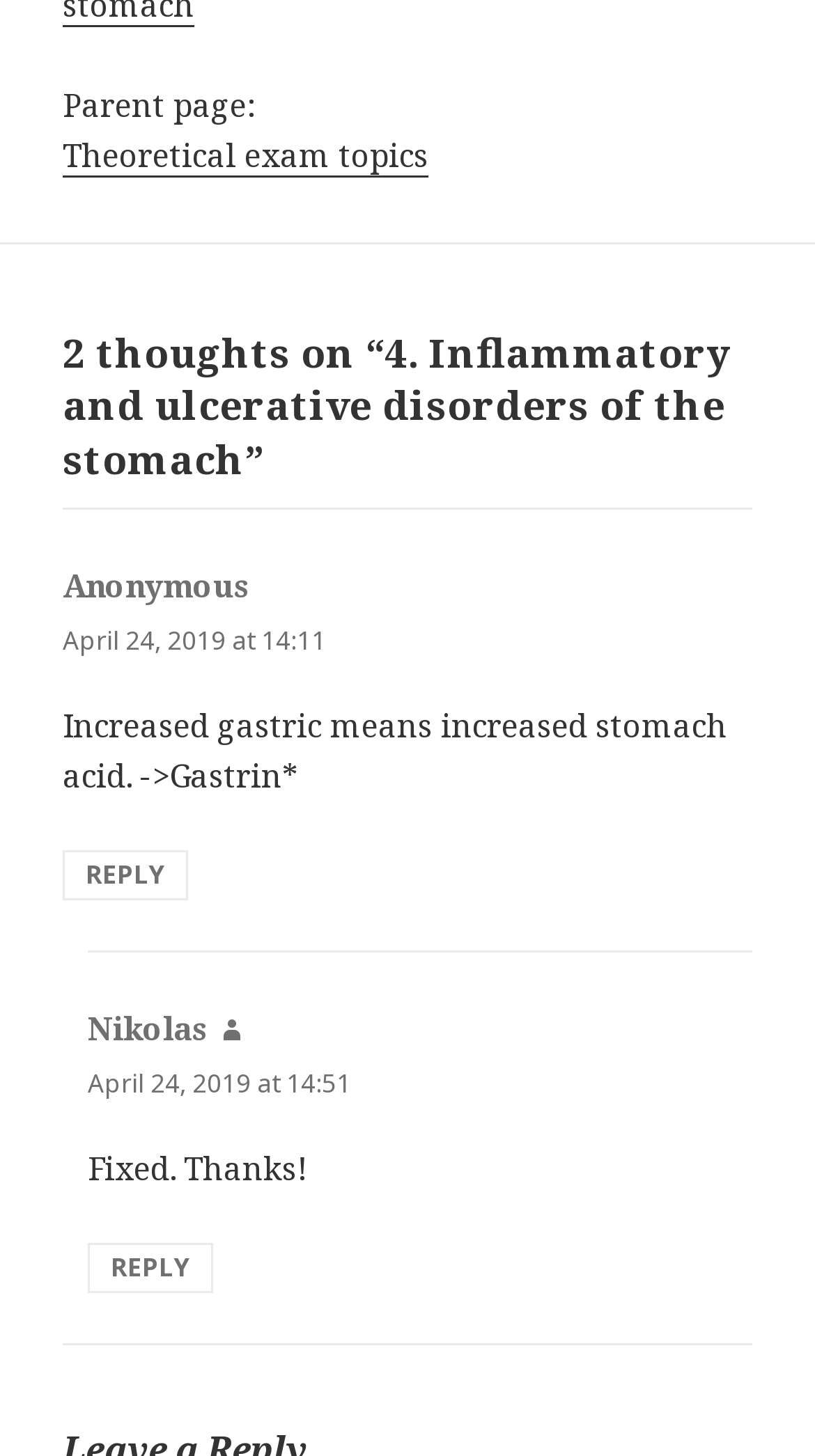Carefully examine the image and provide an in-depth answer to the question: Who replied to Nikolas?

I found a 'Reply to Nikolas' link, but it doesn't specify who replied to Nikolas.